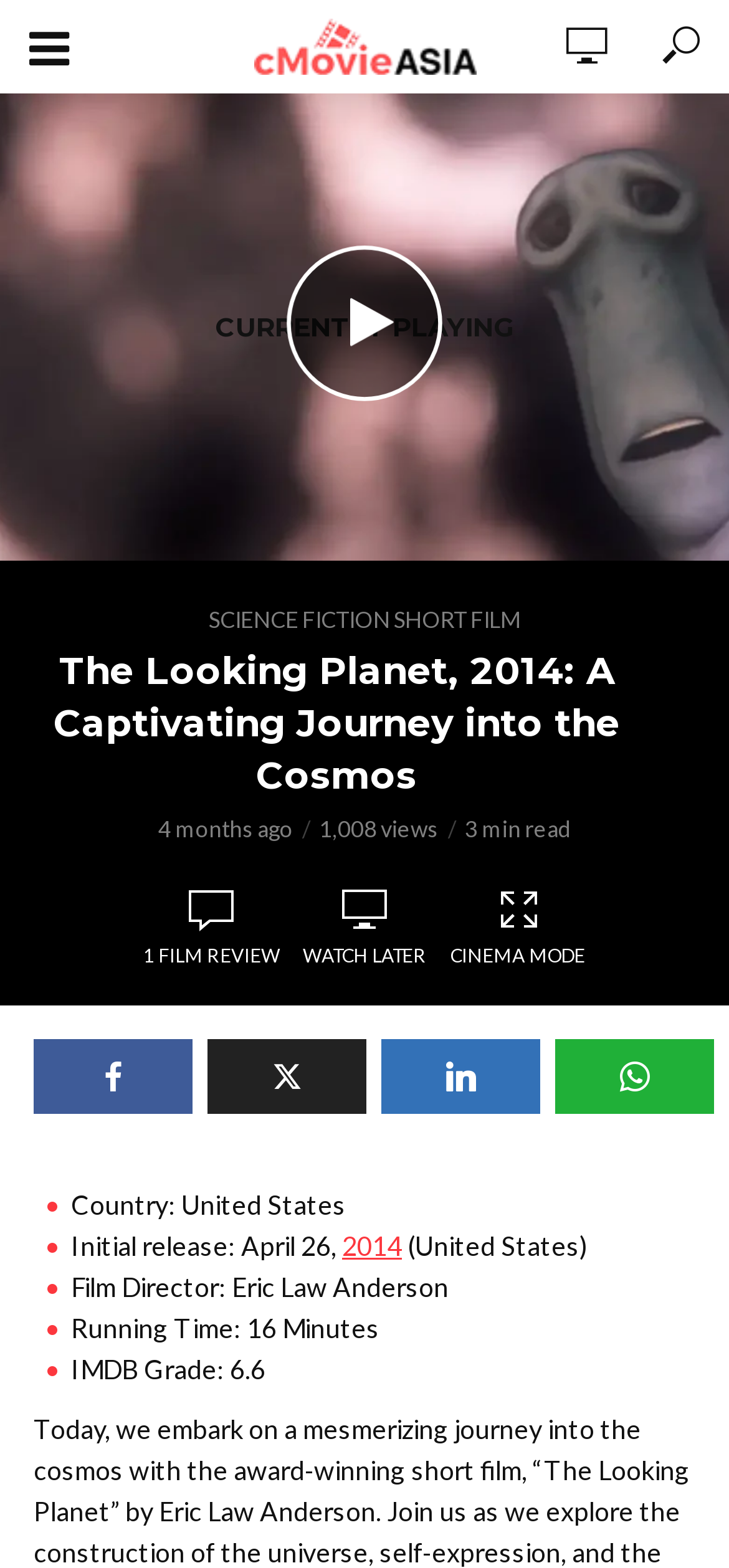Detail the features and information presented on the webpage.

This webpage is about a short film titled "The Looking Planet, 2014: A Captivating Journey into the Cosmos". At the top, there is a logo of "cMovie.Asia" with a link to the website. Below the logo, there is a navigation menu with links to "HOME", "SHORT FILM GENRES", "ONLINE MAGAZINE", "GLOBAL NEWS", "SUBMIT SHORT FILM", and "DONATION".

The main content of the webpage is about the short film, featuring a still image from the film. The title of the film is displayed prominently, with a heading that reads "The Looking Planet, 2014: A Captivating Journey into the Cosmos". Below the title, there are three pieces of information: "4 months ago", "1,008 views", and "3 min read".

There are several links and buttons on the page, including "FILM REVIEW", "WATCH LATER", "CINEMA MODE", and four social media links. The webpage also displays information about the film, such as its country of origin, initial release date, director, running time, and IMDB grade.

Overall, the webpage is dedicated to showcasing a short film and providing information about it, with a clean and organized layout that makes it easy to navigate.